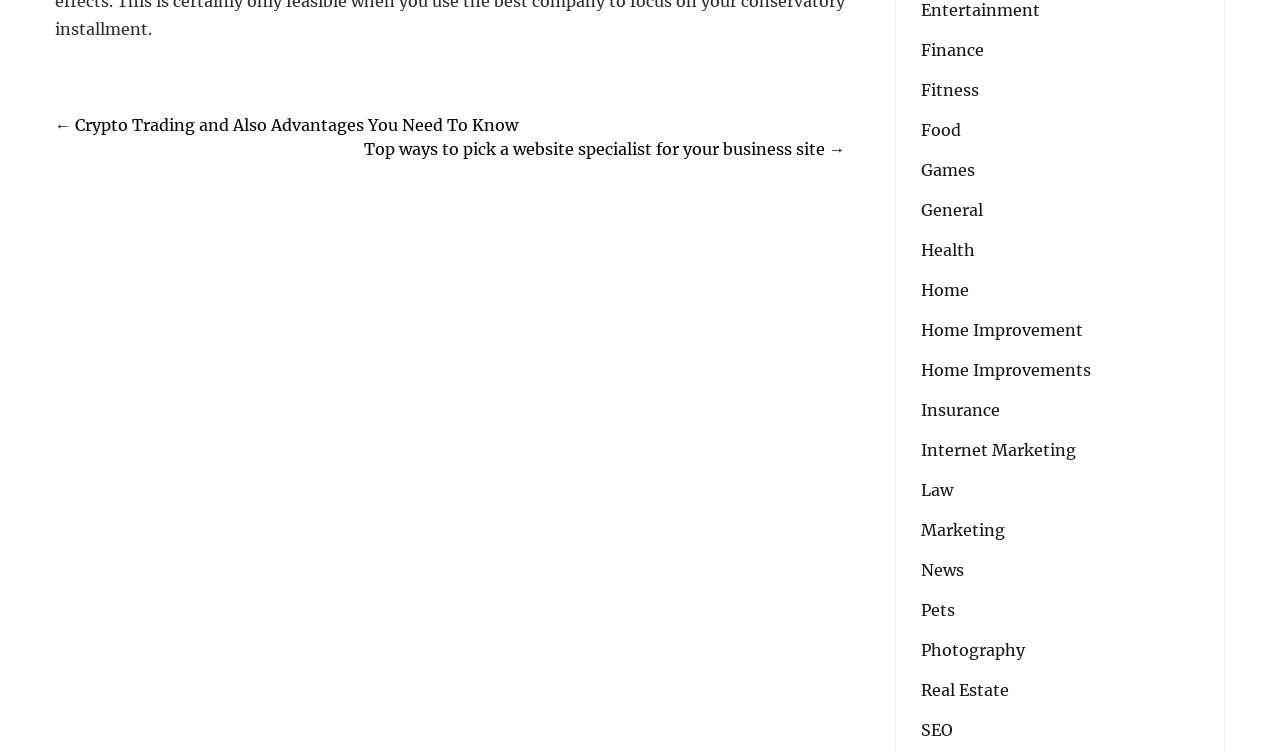Use a single word or phrase to answer the question: 
How many categories are listed?

24